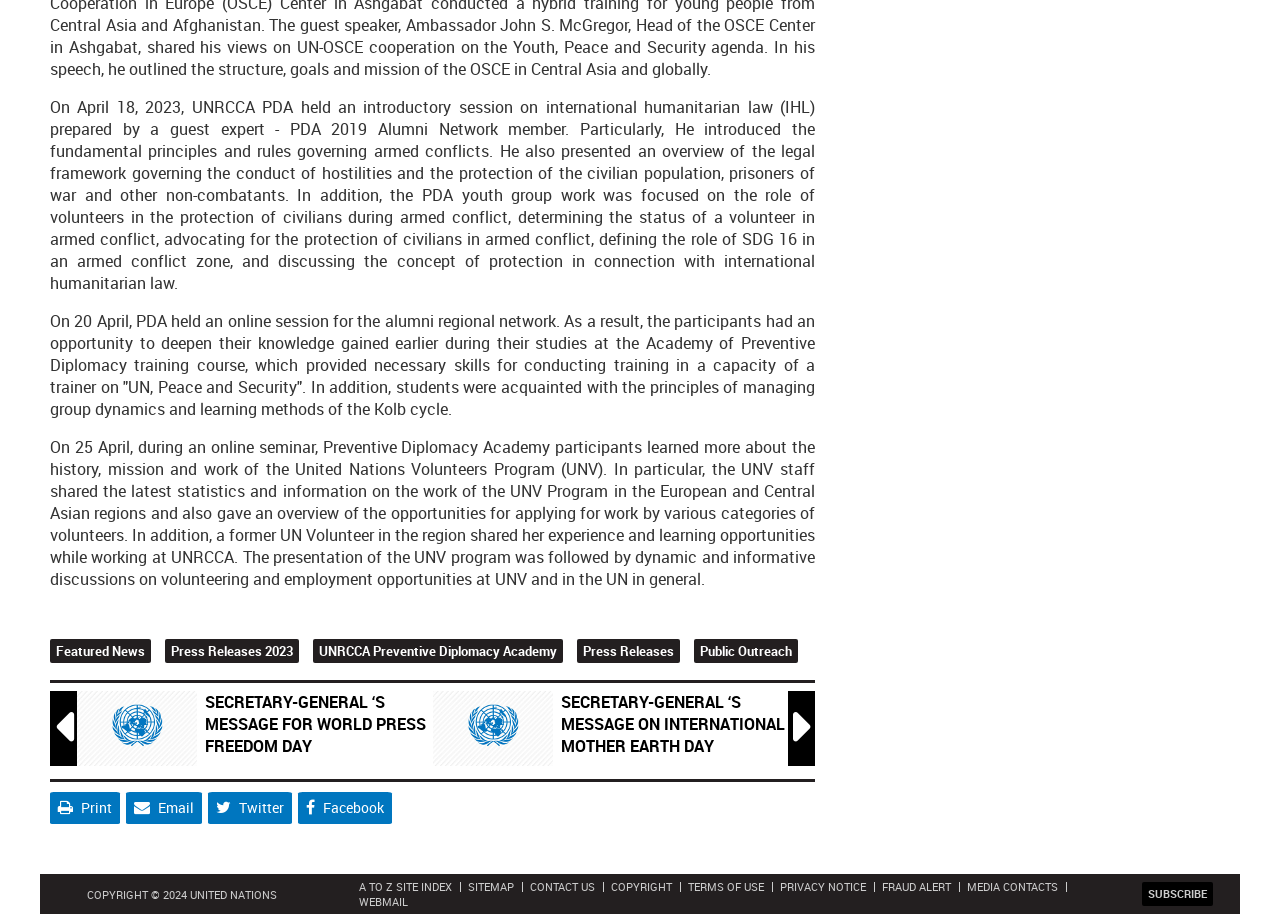Please provide the bounding box coordinates for the element that needs to be clicked to perform the instruction: "Print the current page". The coordinates must consist of four float numbers between 0 and 1, formatted as [left, top, right, bottom].

[0.039, 0.866, 0.094, 0.901]